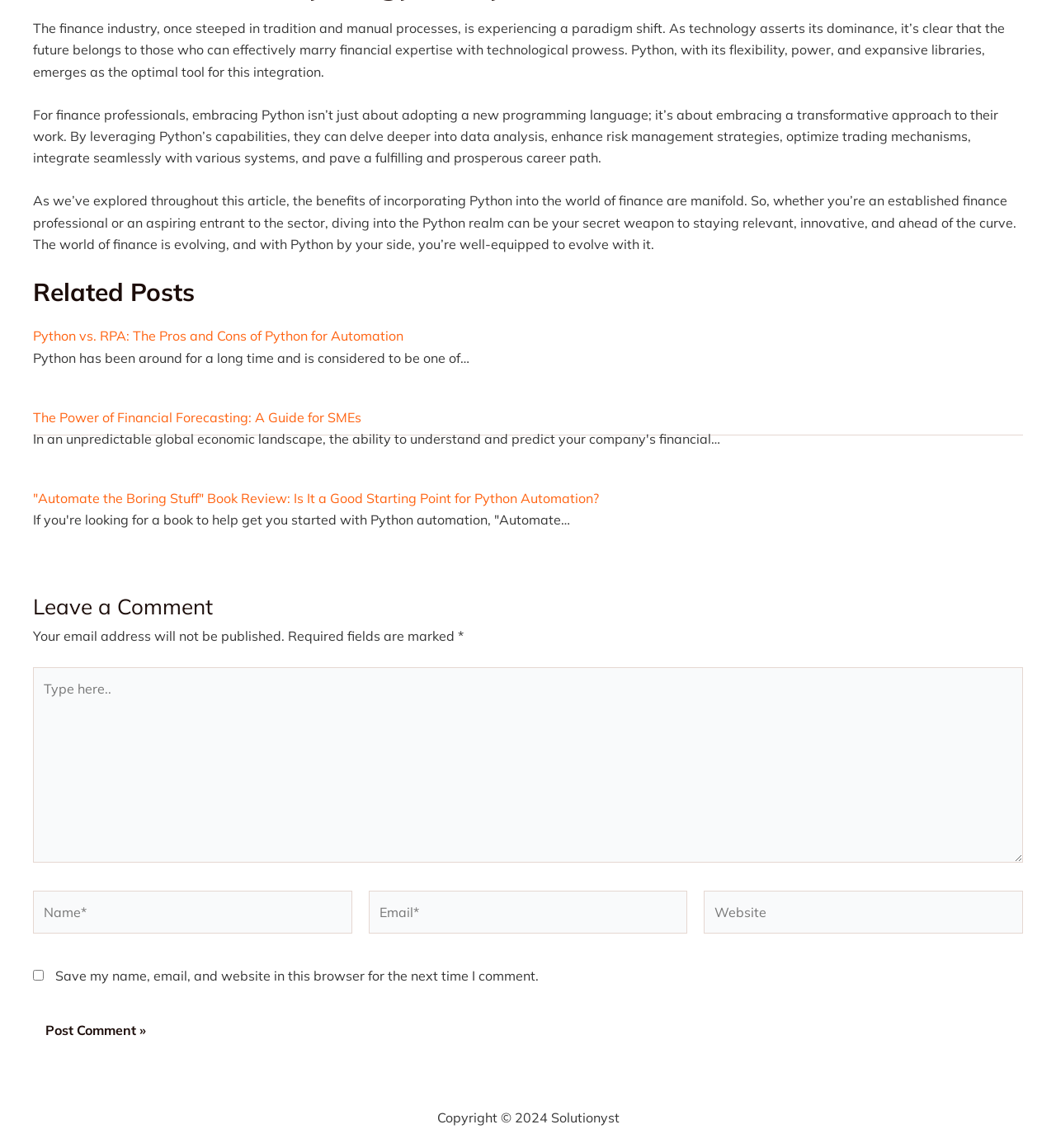Analyze the image and deliver a detailed answer to the question: What is the copyright year mentioned at the bottom?

The copyright notice at the bottom of the webpage indicates that the content is copyrighted by Solutionyst in the year 2024.